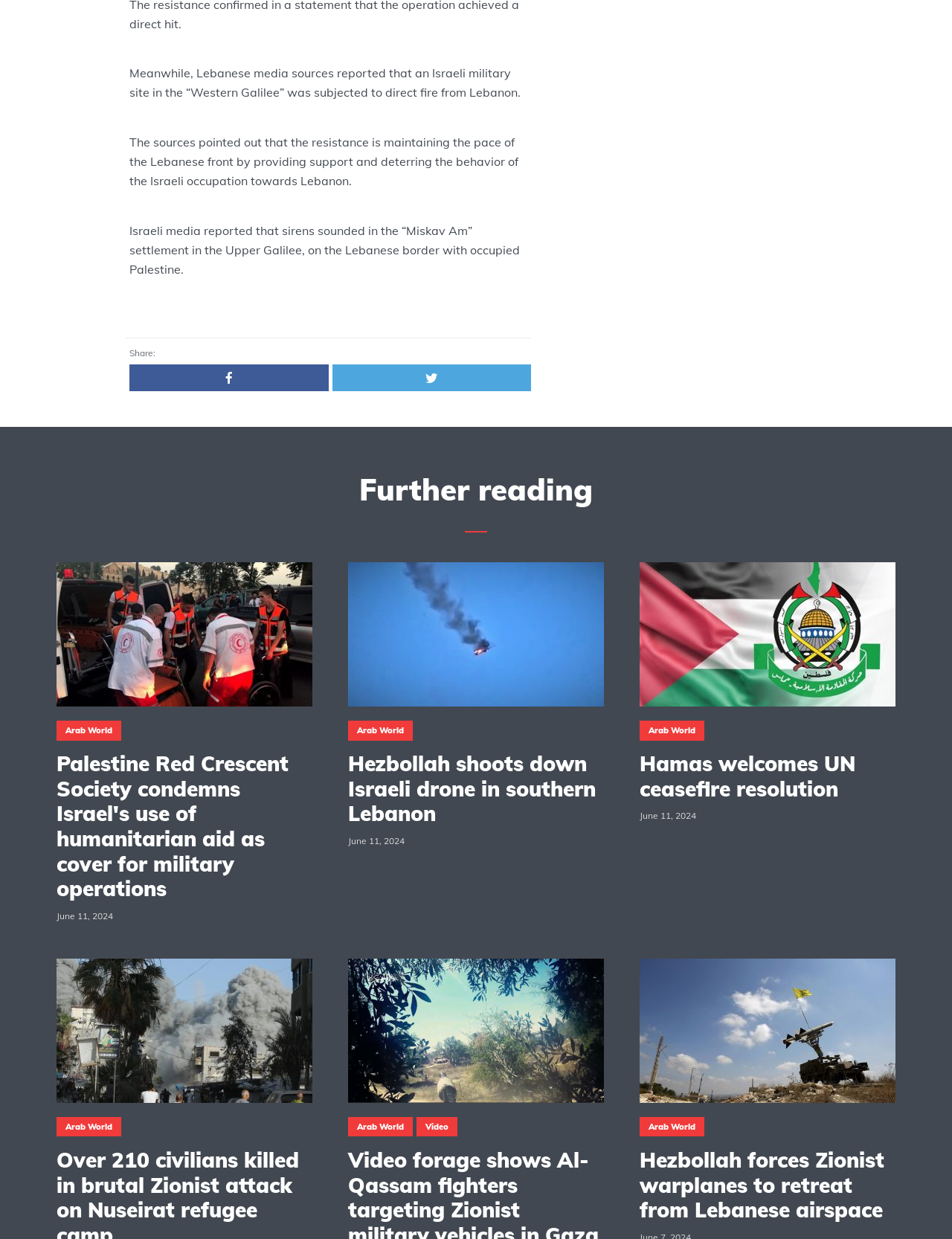What region is mentioned in the first article?
Please provide a single word or phrase based on the screenshot.

Western Galilee